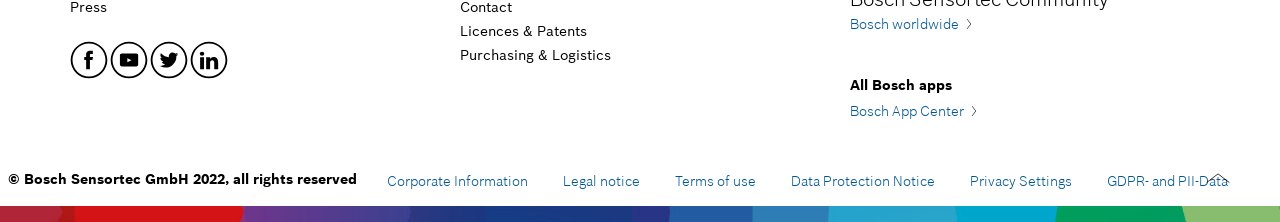Please reply to the following question using a single word or phrase: 
What is the theme of the links in the bottom section?

Legal and corporate information